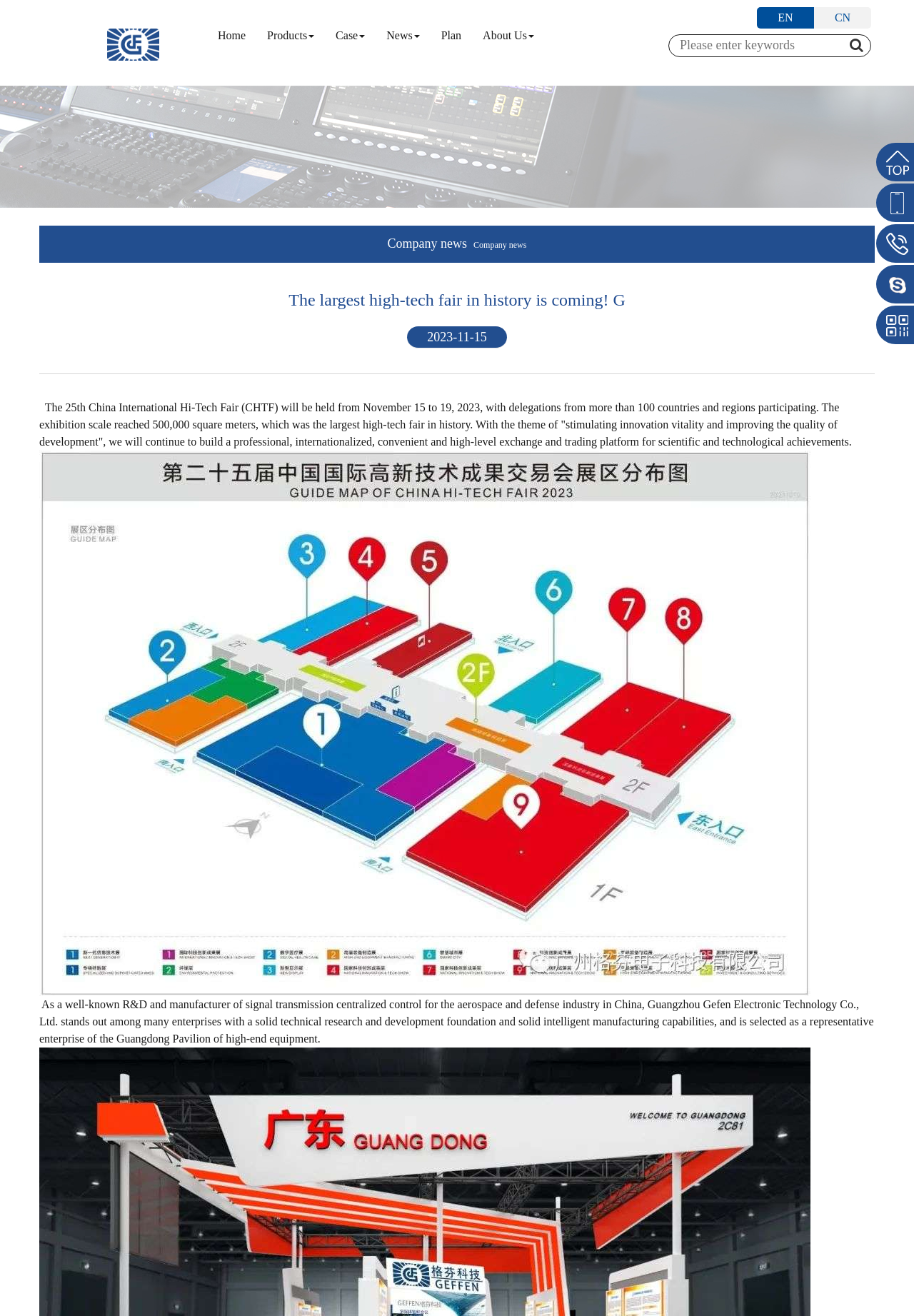Using the information from the screenshot, answer the following question thoroughly:
How many countries and regions are participating in the fair?

The number of countries and regions participating in the fair is mentioned in the StaticText element with ID 190, which states 'with delegations from more than 100 countries and regions participating'.